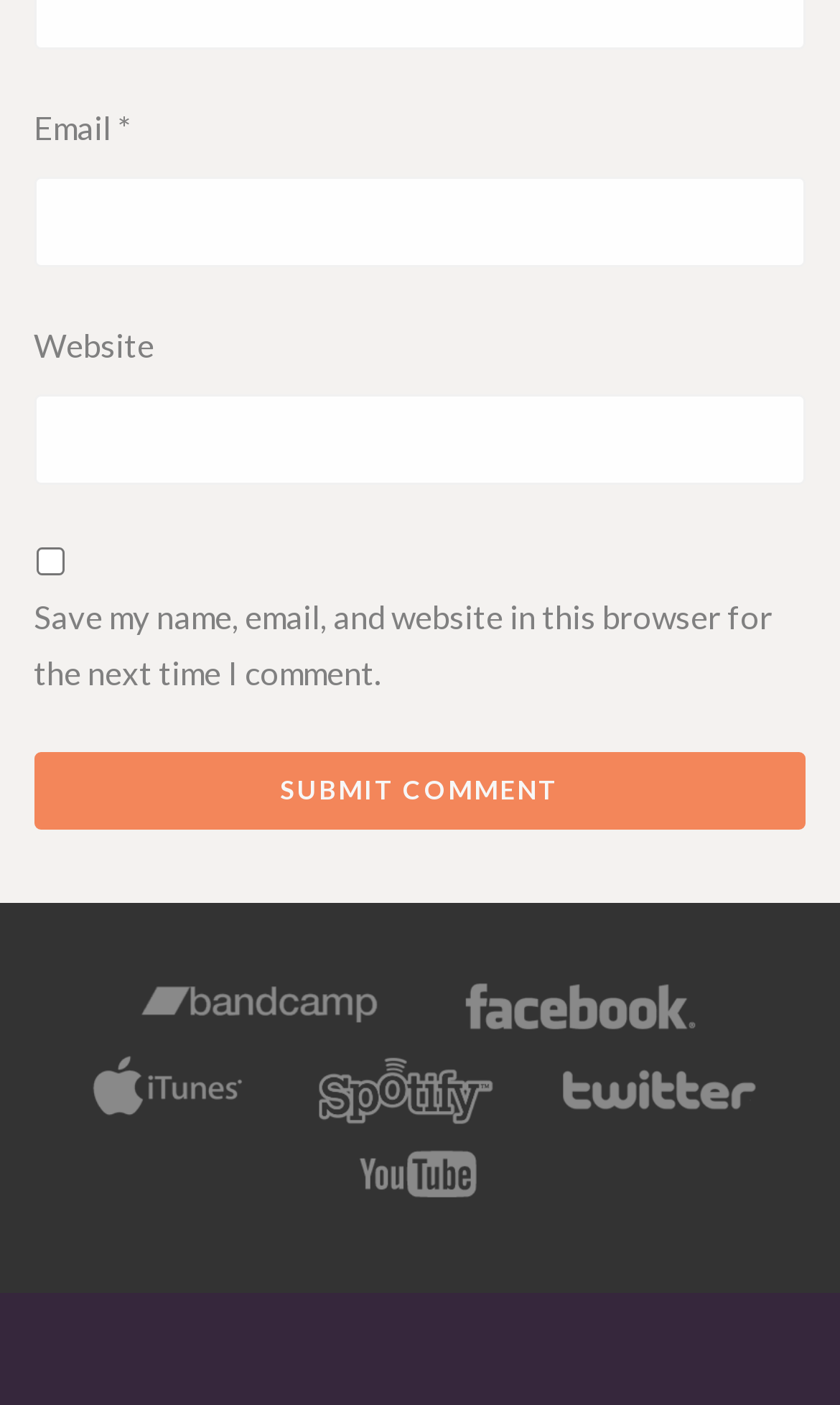Identify the bounding box coordinates of the region that needs to be clicked to carry out this instruction: "Check save my name and email". Provide these coordinates as four float numbers ranging from 0 to 1, i.e., [left, top, right, bottom].

[0.043, 0.389, 0.076, 0.409]